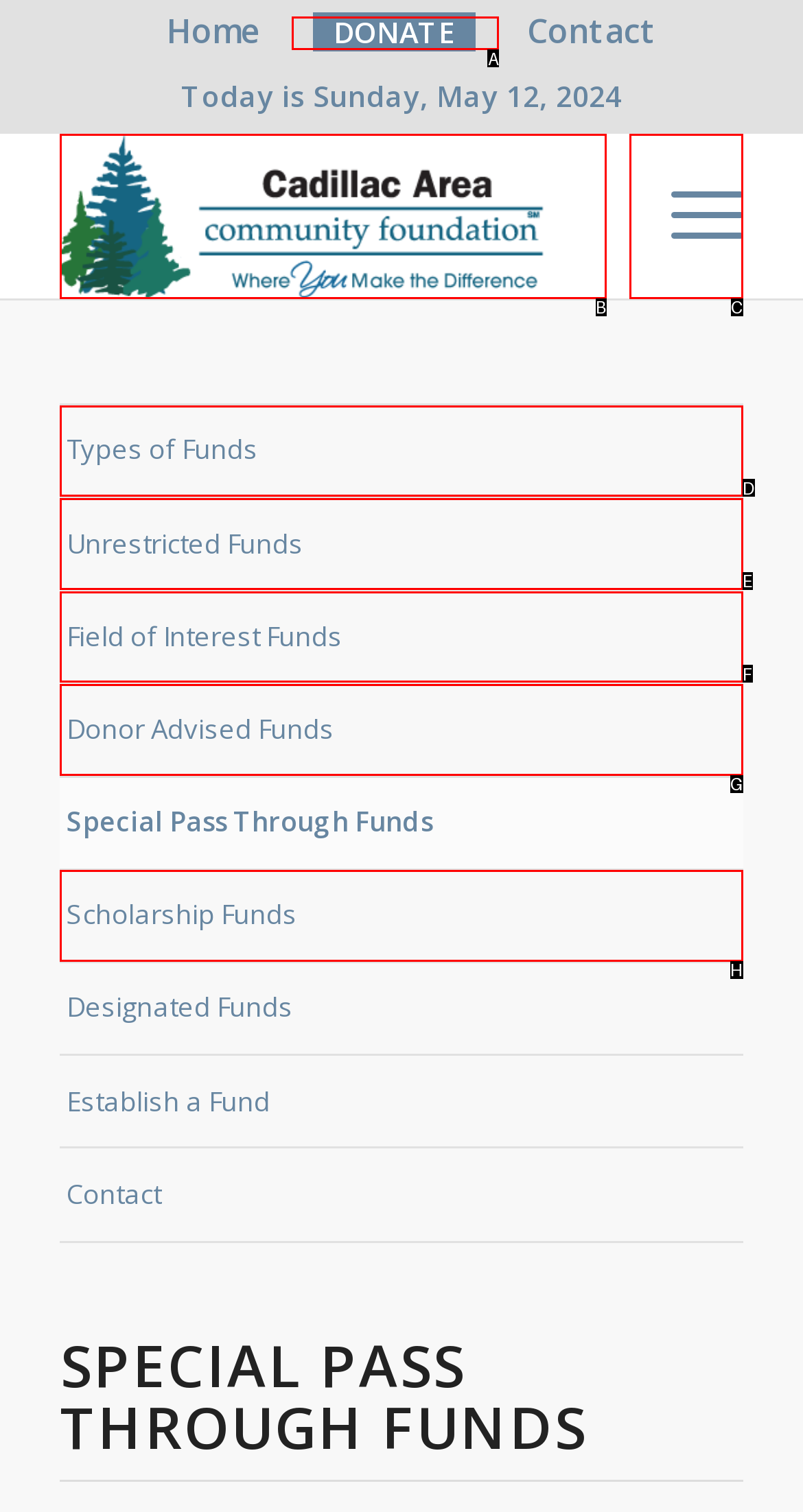Identify which lettered option to click to carry out the task: Click on DONATE. Provide the letter as your answer.

A